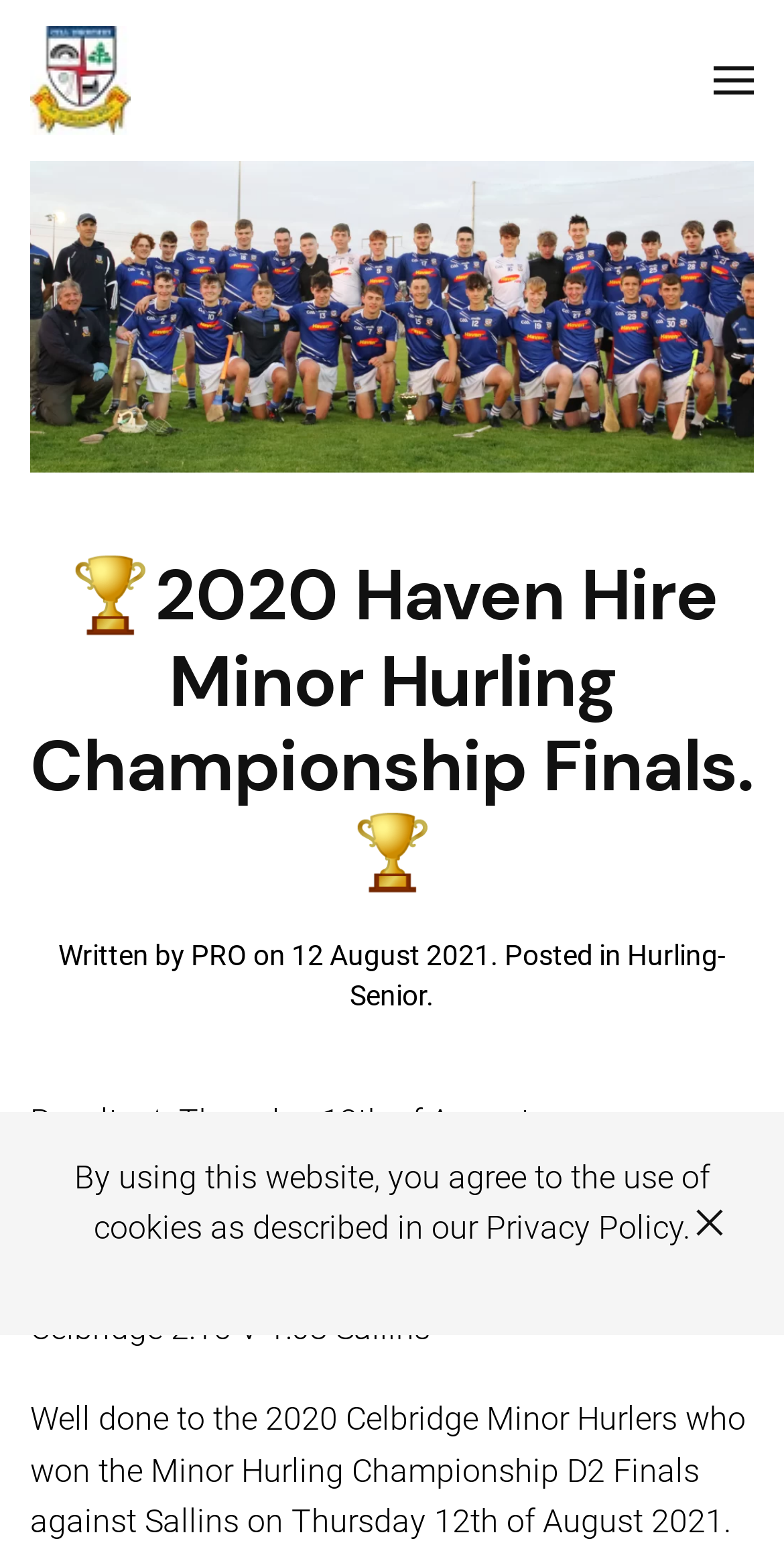Bounding box coordinates should be in the format (top-left x, top-left y, bottom-right x, bottom-right y) and all values should be floating point numbers between 0 and 1. Determine the bounding box coordinate for the UI element described as: Admin

None